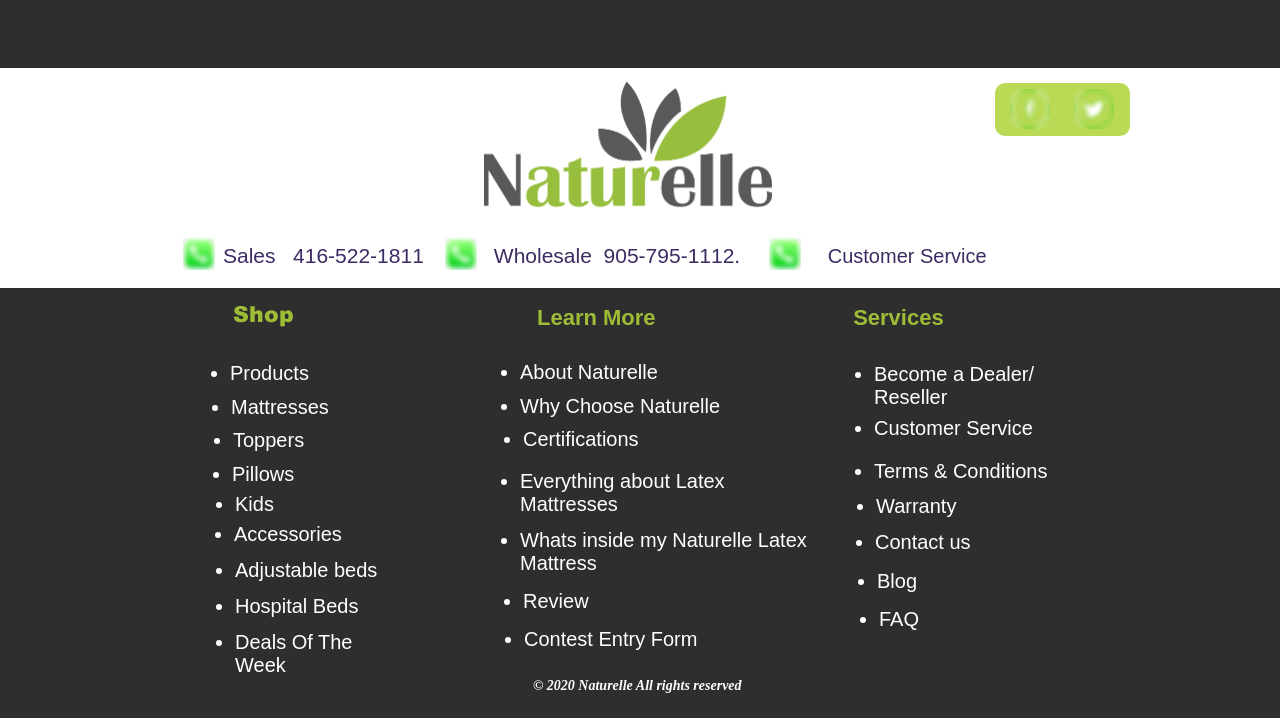Indicate the bounding box coordinates of the element that must be clicked to execute the instruction: "View the Products page". The coordinates should be given as four float numbers between 0 and 1, i.e., [left, top, right, bottom].

[0.18, 0.505, 0.241, 0.535]